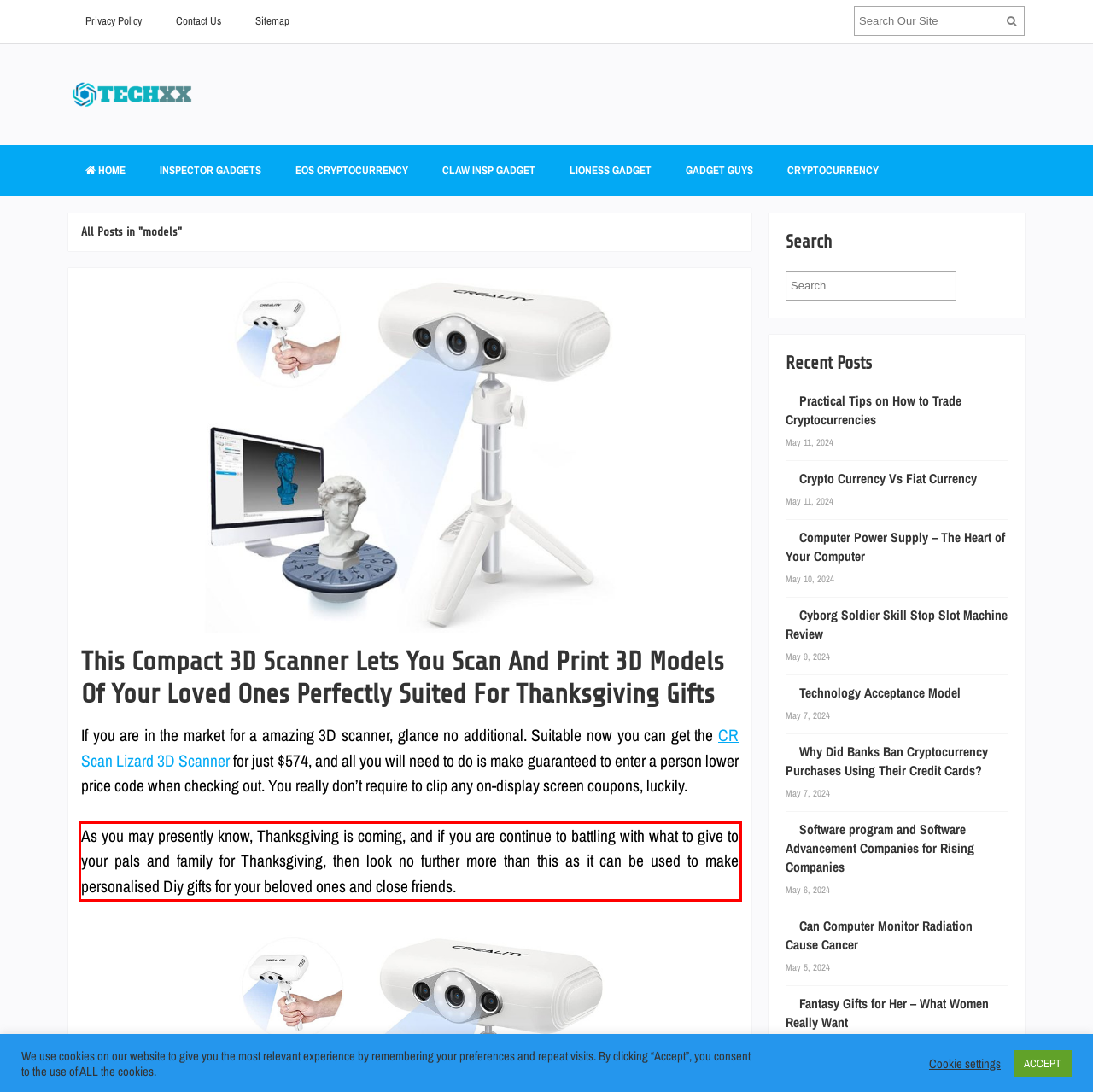Please examine the webpage screenshot and extract the text within the red bounding box using OCR.

As you may presently know, Thanksgiving is coming, and if you are continue to battling with what to give to your pals and family for Thanksgiving, then look no further more than this as it can be used to make personalised Diy gifts for your beloved ones and close friends.